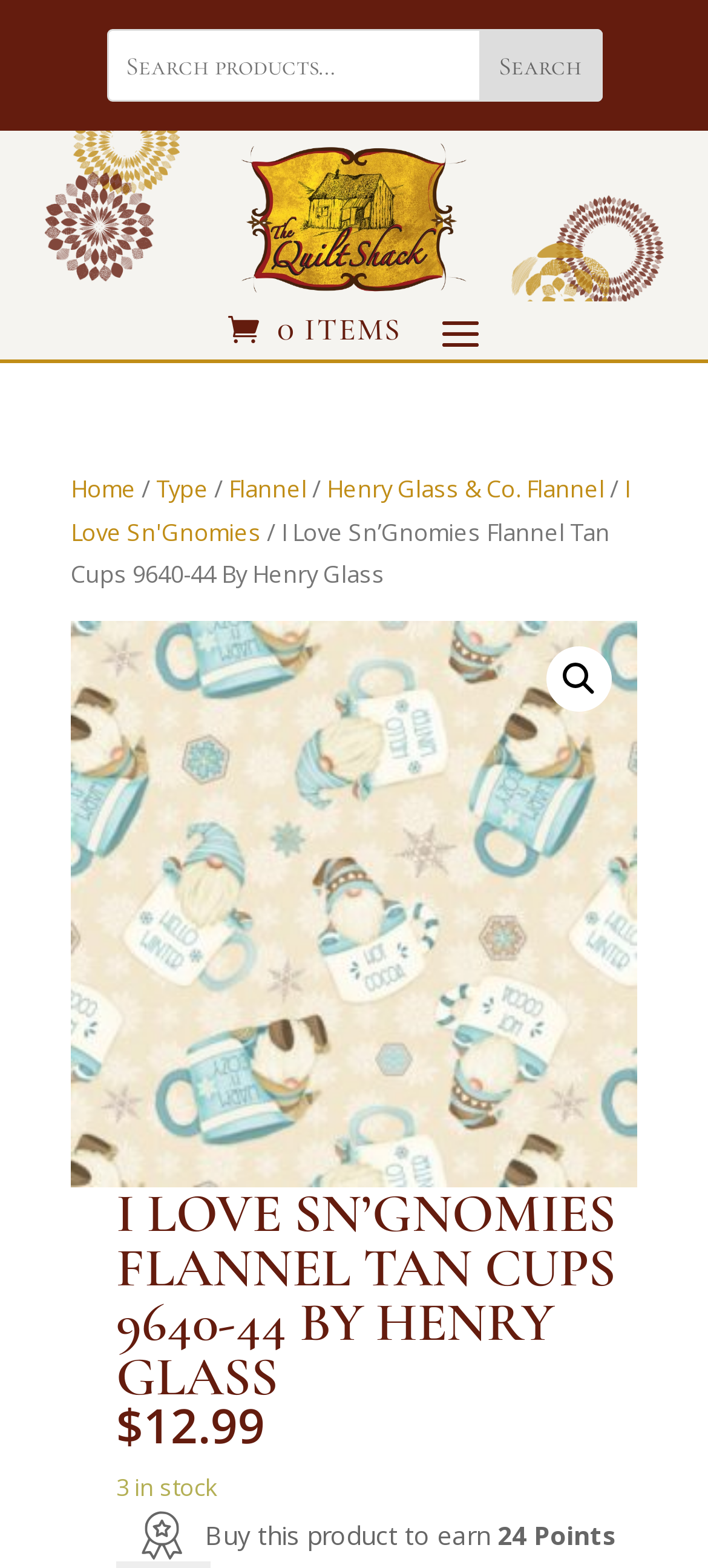Please identify the bounding box coordinates of the element I need to click to follow this instruction: "View shopping cart".

[0.322, 0.192, 0.565, 0.229]